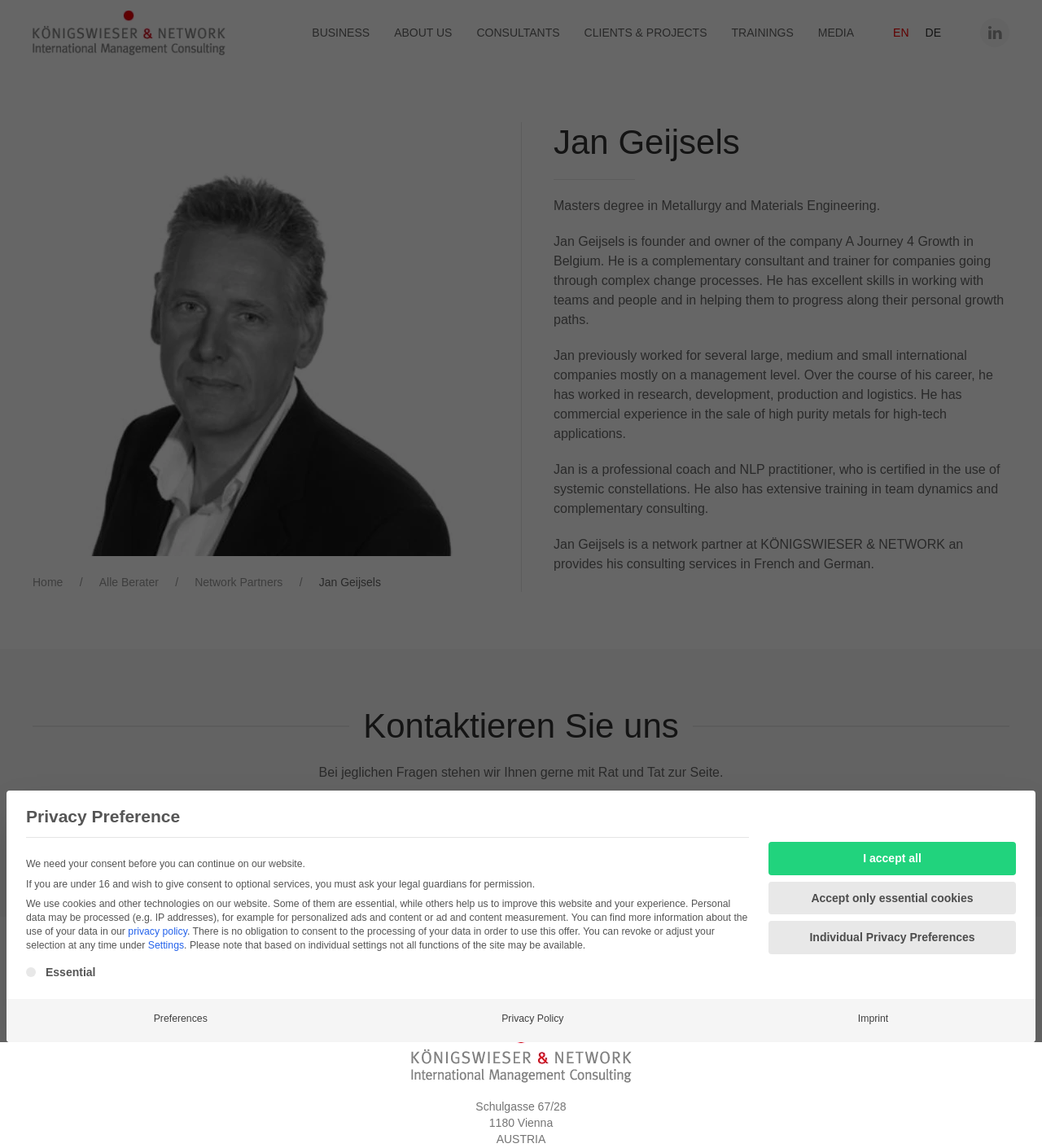Identify the bounding box coordinates for the UI element described as: "Skip to main content". The coordinates should be provided as four floats between 0 and 1: [left, top, right, bottom].

[0.035, 0.034, 0.148, 0.046]